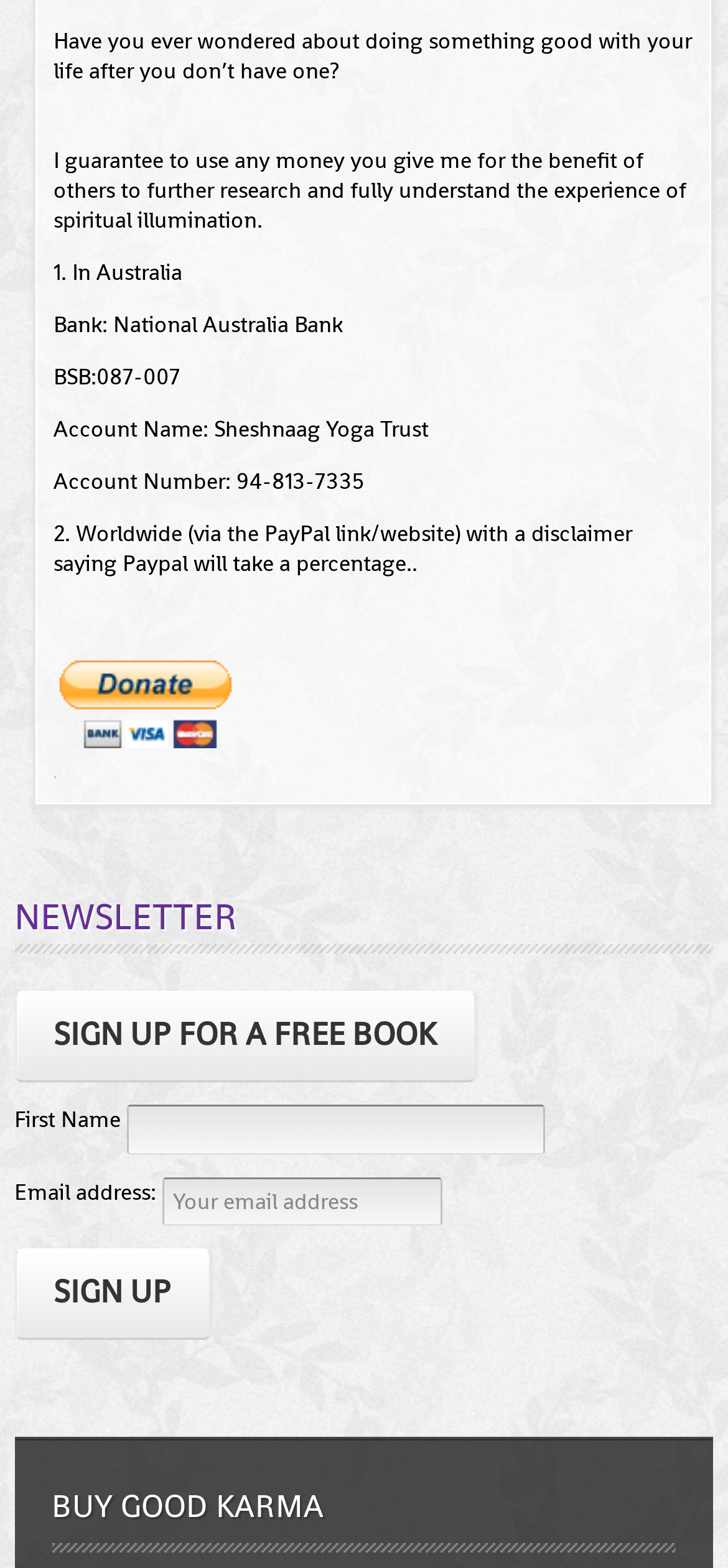Bounding box coordinates must be specified in the format (top-left x, top-left y, bottom-right x, bottom-right y). All values should be floating point numbers between 0 and 1. What are the bounding box coordinates of the UI element described as: value="Sign up"

[0.02, 0.796, 0.289, 0.854]